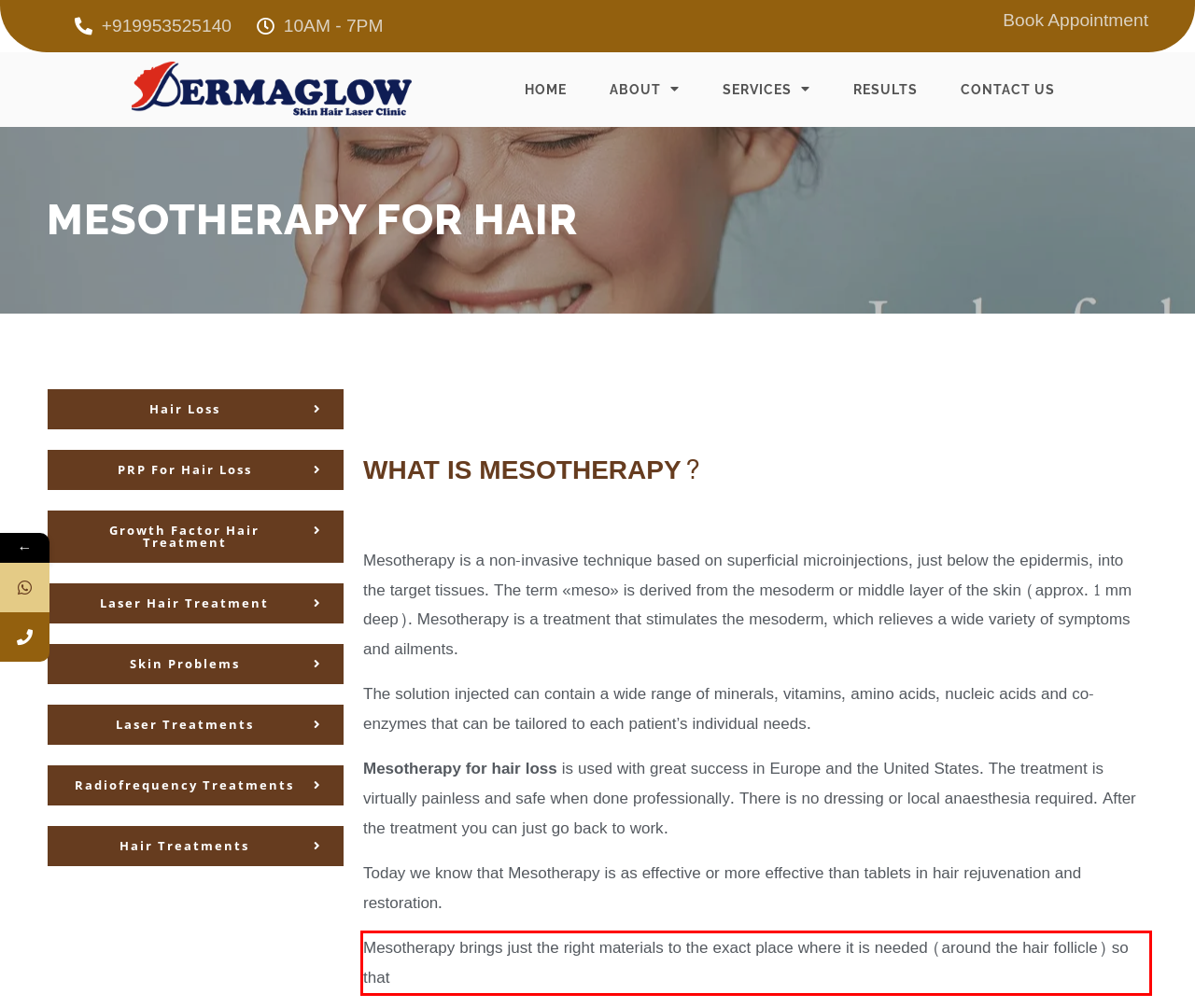Identify the text within the red bounding box on the webpage screenshot and generate the extracted text content.

Mesotherapy brings just the right materials to the exact place where it is needed (around the hair follicle) so that